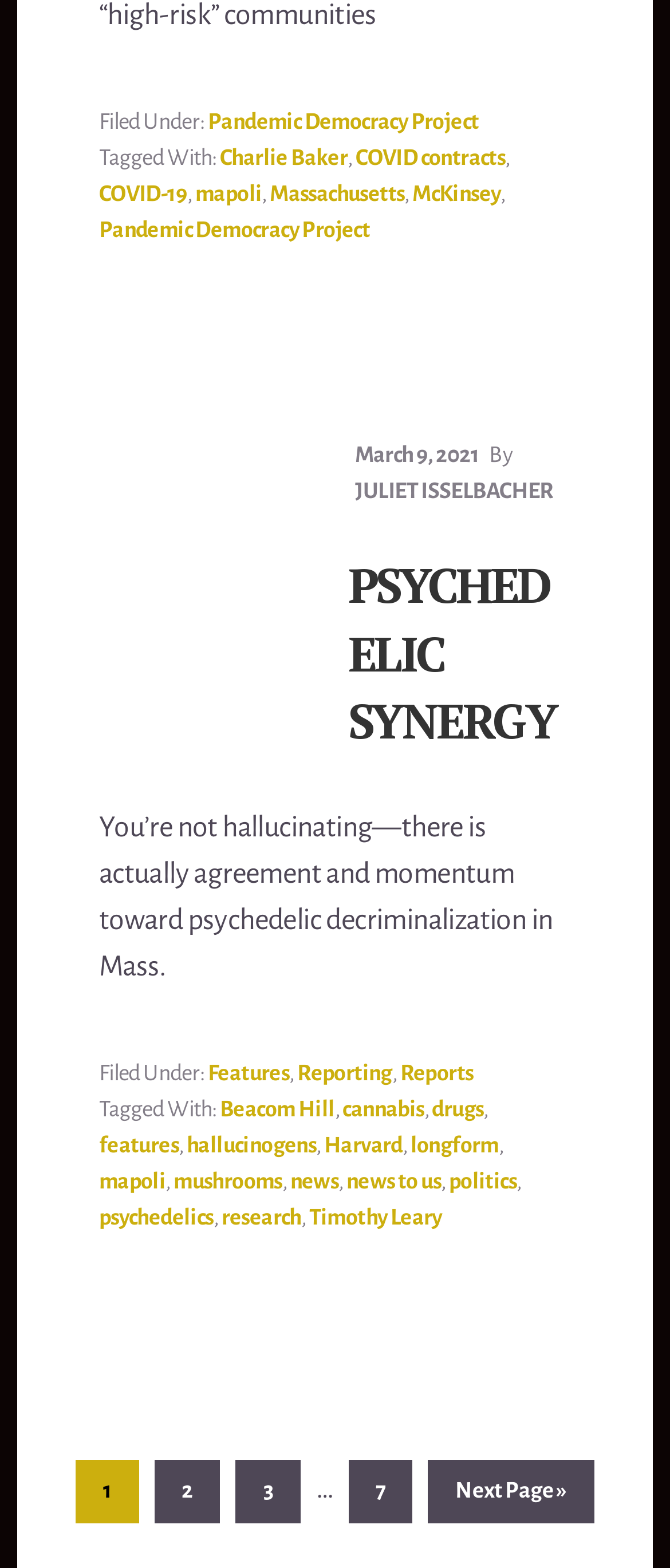Please identify the bounding box coordinates of the clickable element to fulfill the following instruction: "visit membership form". The coordinates should be four float numbers between 0 and 1, i.e., [left, top, right, bottom].

None